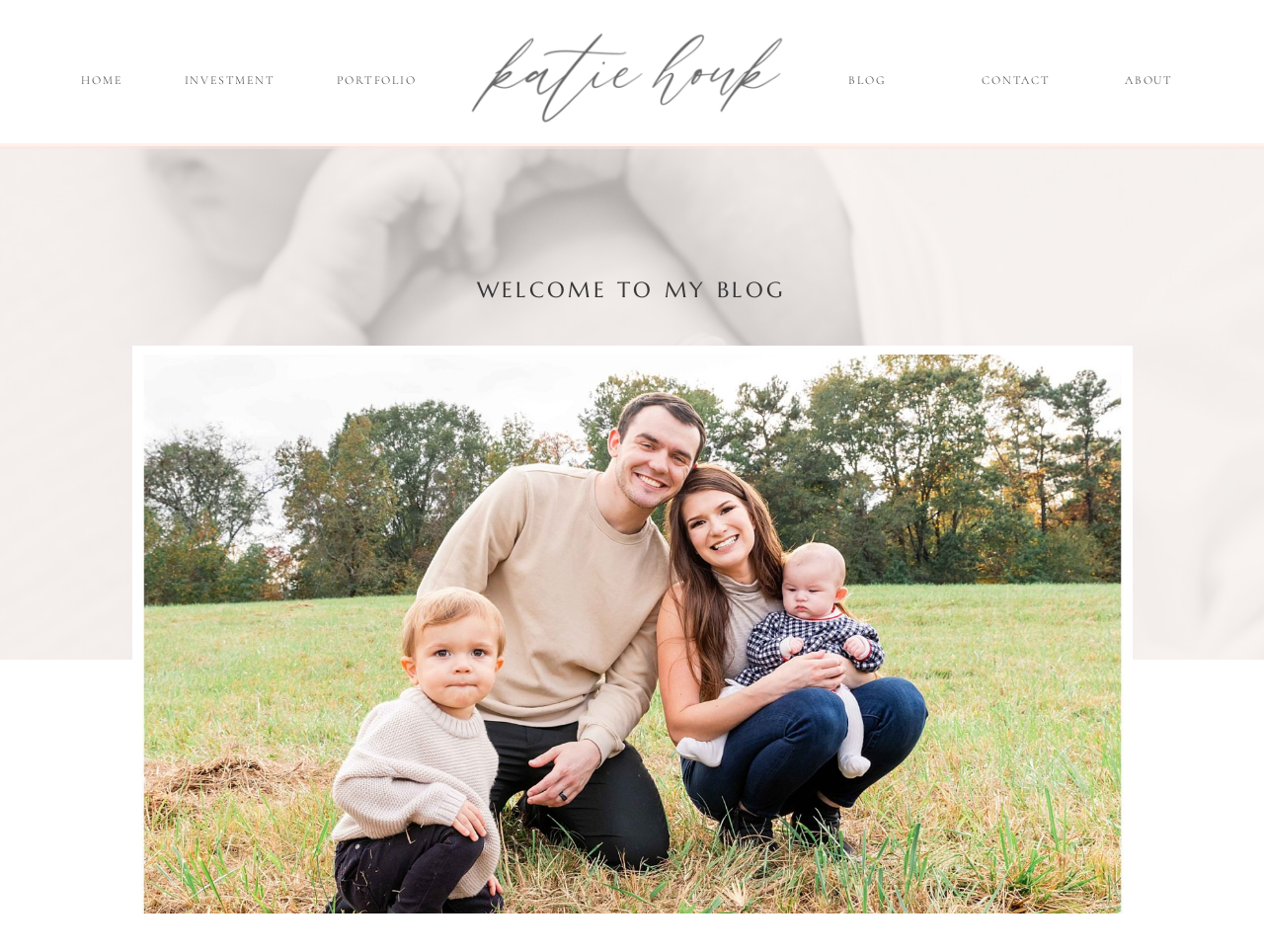What is the name of the photographer?
Examine the image and provide an in-depth answer to the question.

I inferred this answer by looking at the root element 'Family Session | Kennesaw Mountain National Battlefield | Atlanta, Georgia - katiehoukphotography.com', which suggests that the website belongs to a photographer named Katie Houk.